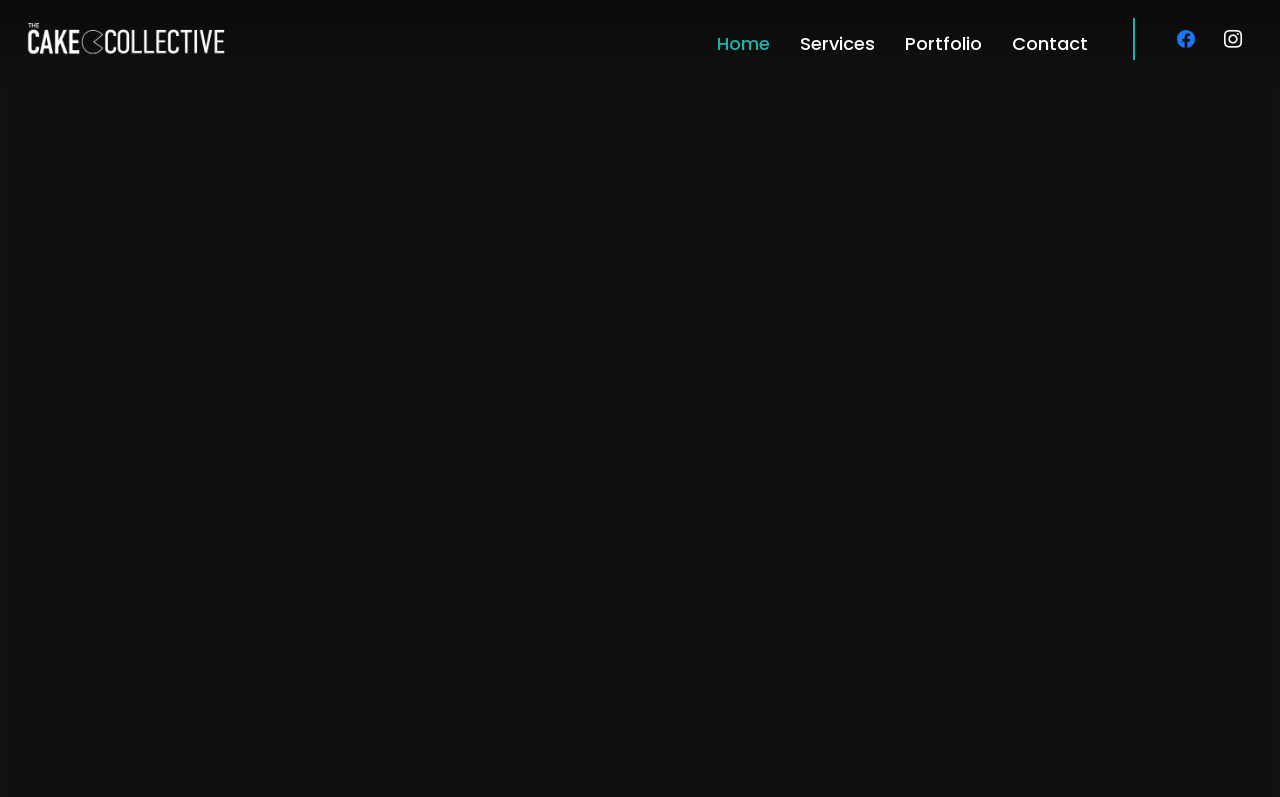Answer with a single word or phrase: 
What is the first item in the navigation menu?

Home